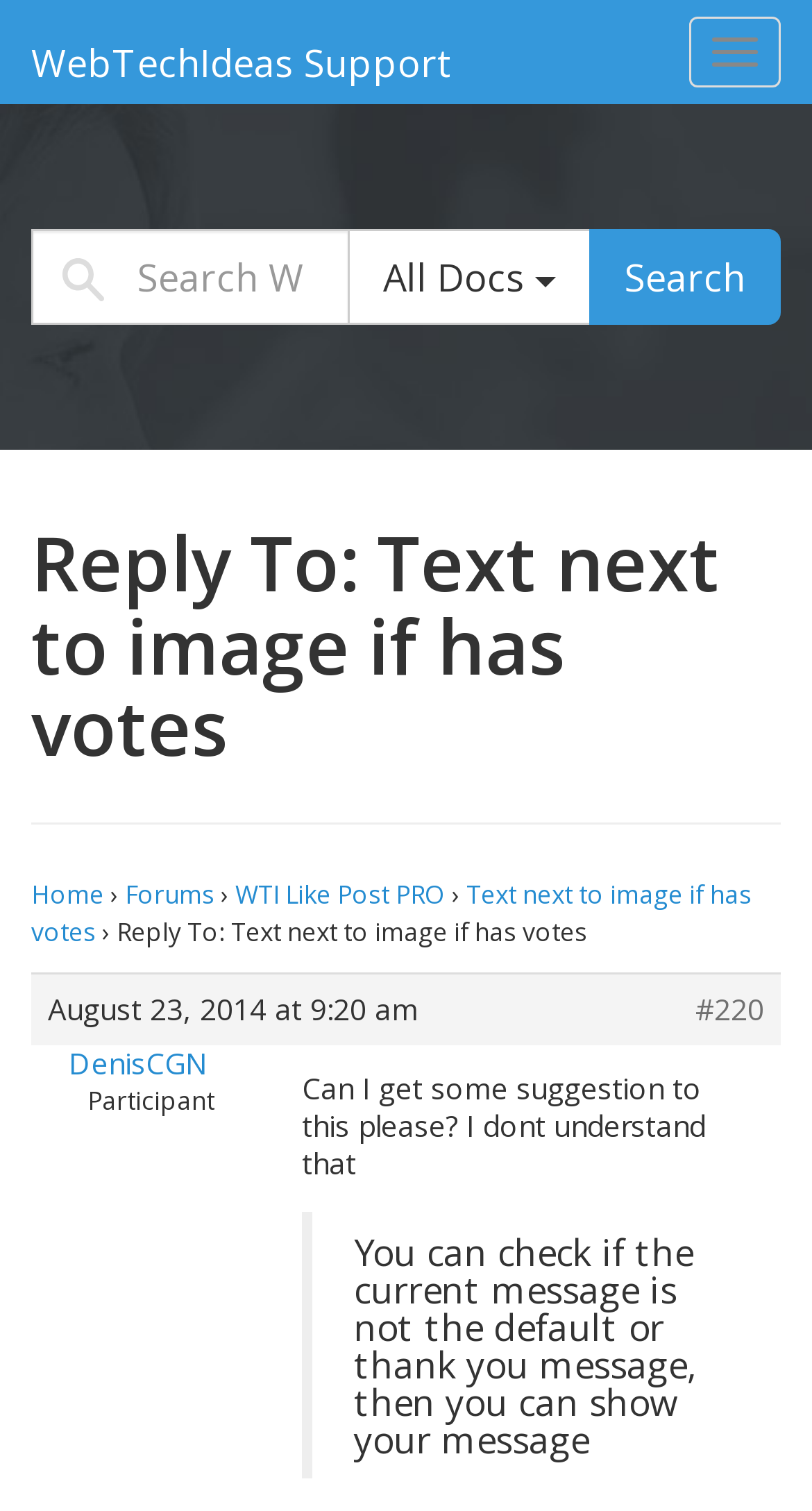Describe the webpage in detail, including text, images, and layout.

The webpage is a support forum discussion page. At the top right corner, there is a "Toggle navigation" button. On the top left, there is a link to "WebTechIdeas Support". Below the link, there is a search bar with a "Search WebTechIdeas Support" searchbox, accompanied by two buttons: "All Docs" and "Search". 

The main content of the page is a discussion thread, with a heading "Reply To: Text next to image if has votes". Below the heading, there are several links to navigate within the forum, including "Home", "Forums", "WTI Like Post PRO", and the title of the discussion thread "Text next to image if has votes". 

Following the navigation links, there is a post from a user "DenisCGN" with a timestamp "August 23, 2014 at 9:20 am". The user has a label "Participant" and has posted a question, asking for suggestions. The post is followed by a blockquote containing a response to the question, suggesting to check if the current message is not the default or thank you message, then show the user's message.